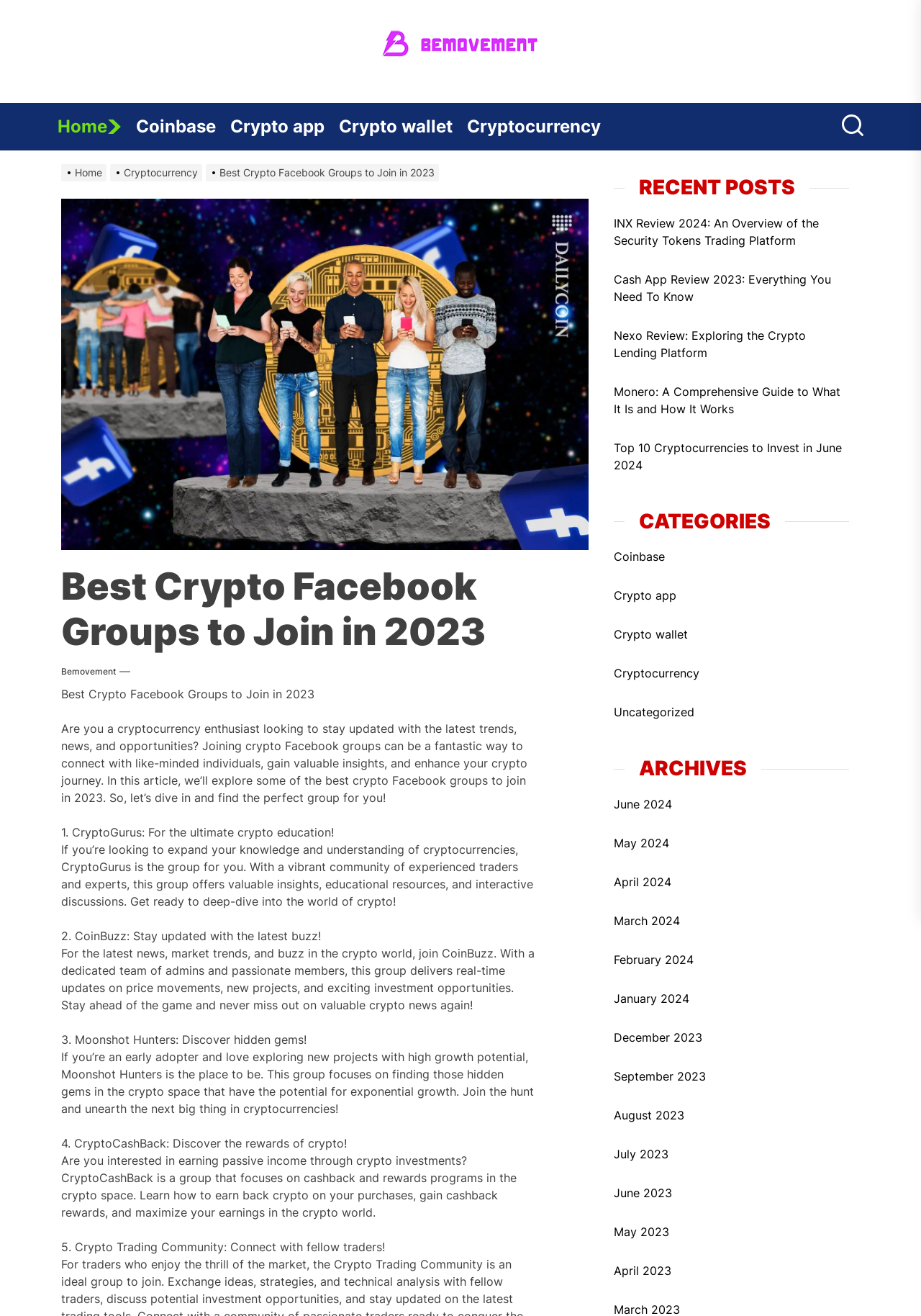Identify the bounding box coordinates of the section that should be clicked to achieve the task described: "Read the article about 'CryptoGurus'".

[0.066, 0.627, 0.362, 0.638]